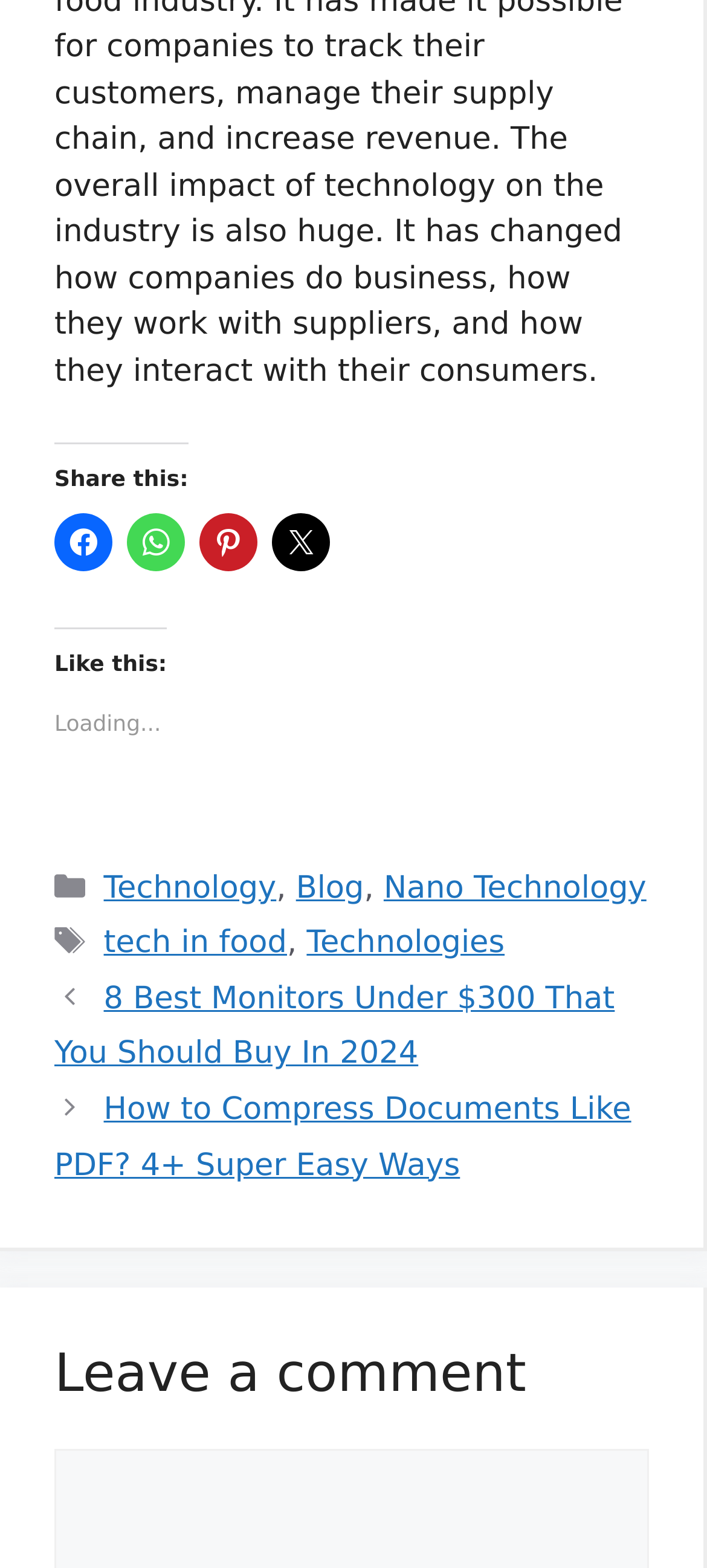Determine the bounding box coordinates of the element's region needed to click to follow the instruction: "View post '8 Best Monitors Under $300 That You Should Buy In 2024'". Provide these coordinates as four float numbers between 0 and 1, formatted as [left, top, right, bottom].

[0.077, 0.625, 0.87, 0.684]